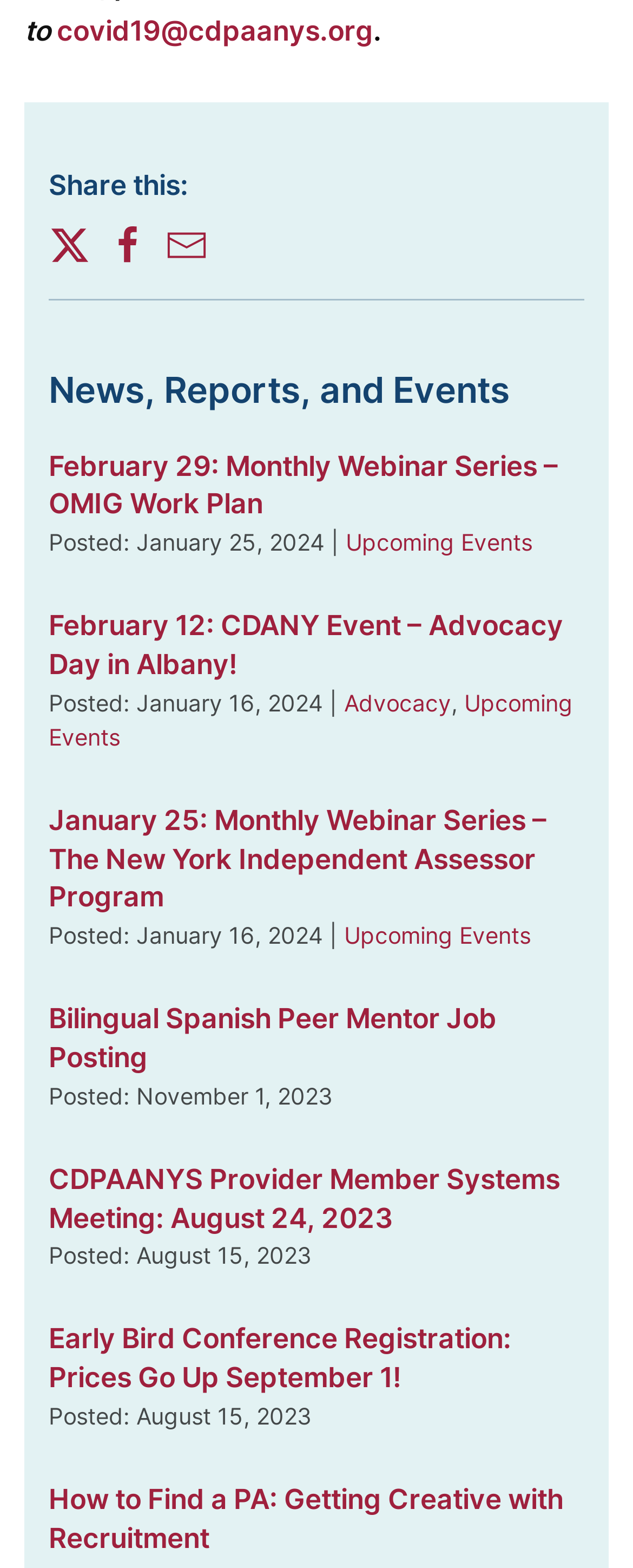Locate the bounding box coordinates of the area where you should click to accomplish the instruction: "Share on Twitter".

[0.077, 0.143, 0.144, 0.17]